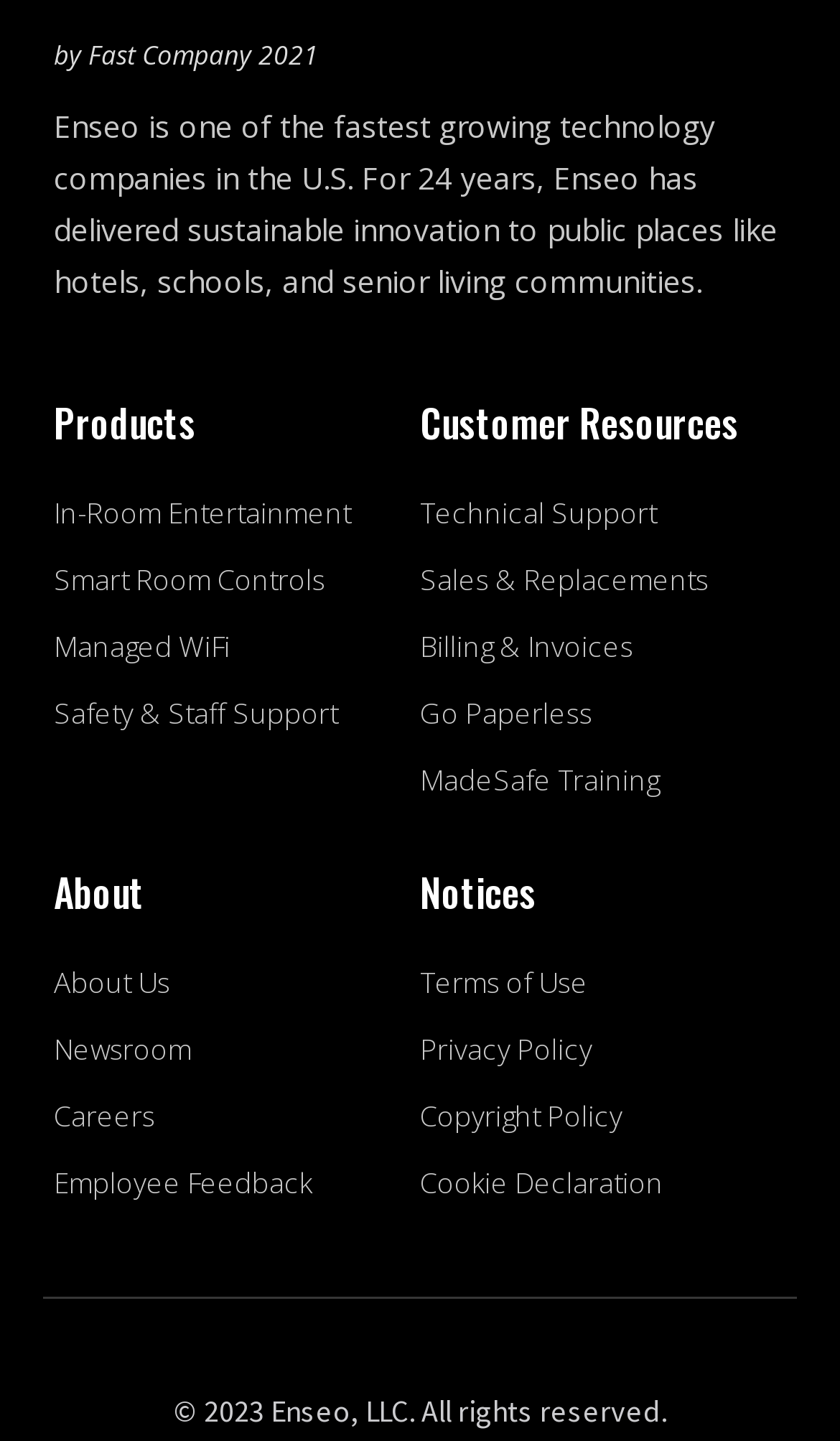Determine the bounding box coordinates of the clickable element to complete this instruction: "read Terms of Use". Provide the coordinates in the format of four float numbers between 0 and 1, [left, top, right, bottom].

[0.5, 0.662, 0.936, 0.701]